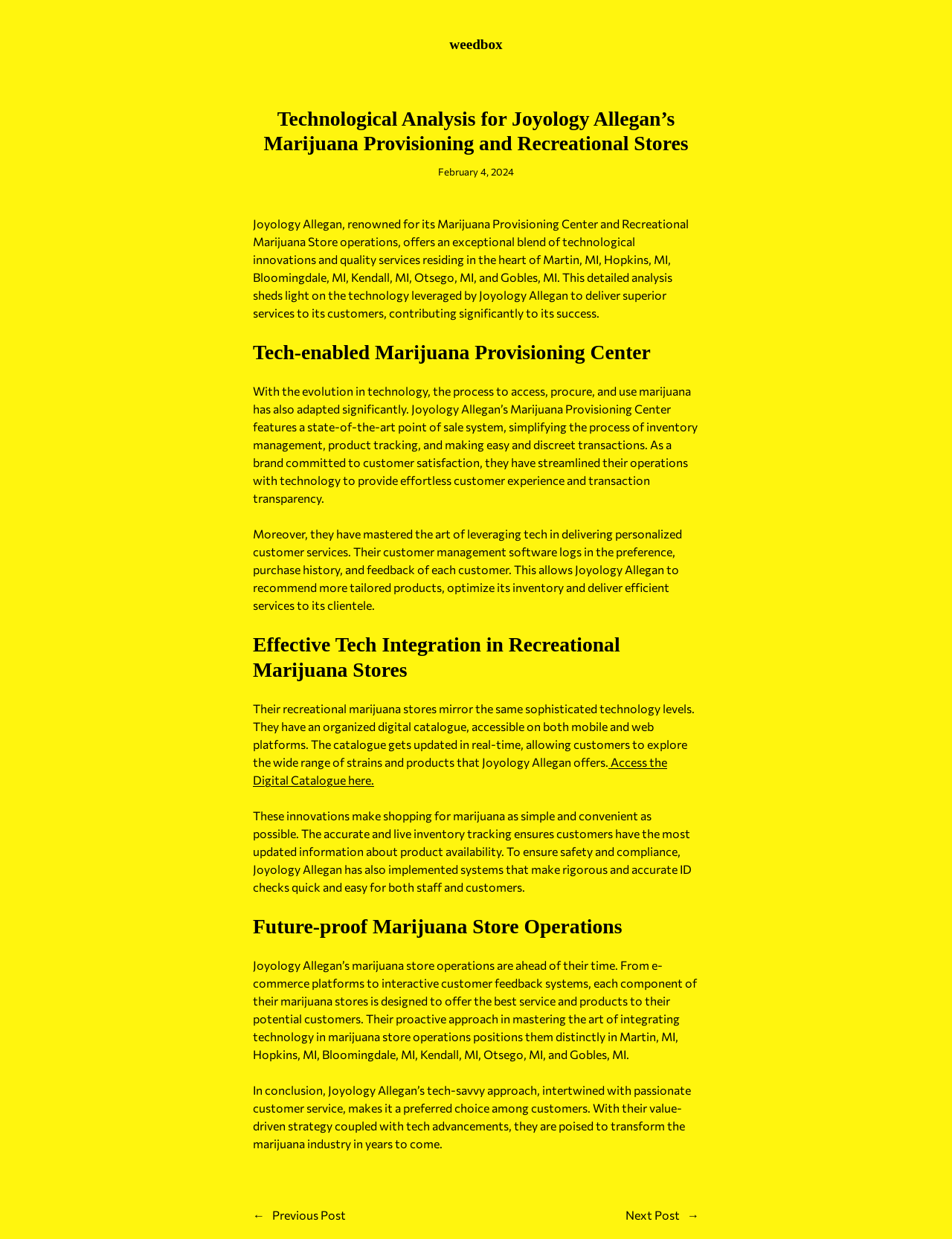What is the purpose of the customer management software?
Respond to the question with a single word or phrase according to the image.

To recommend products